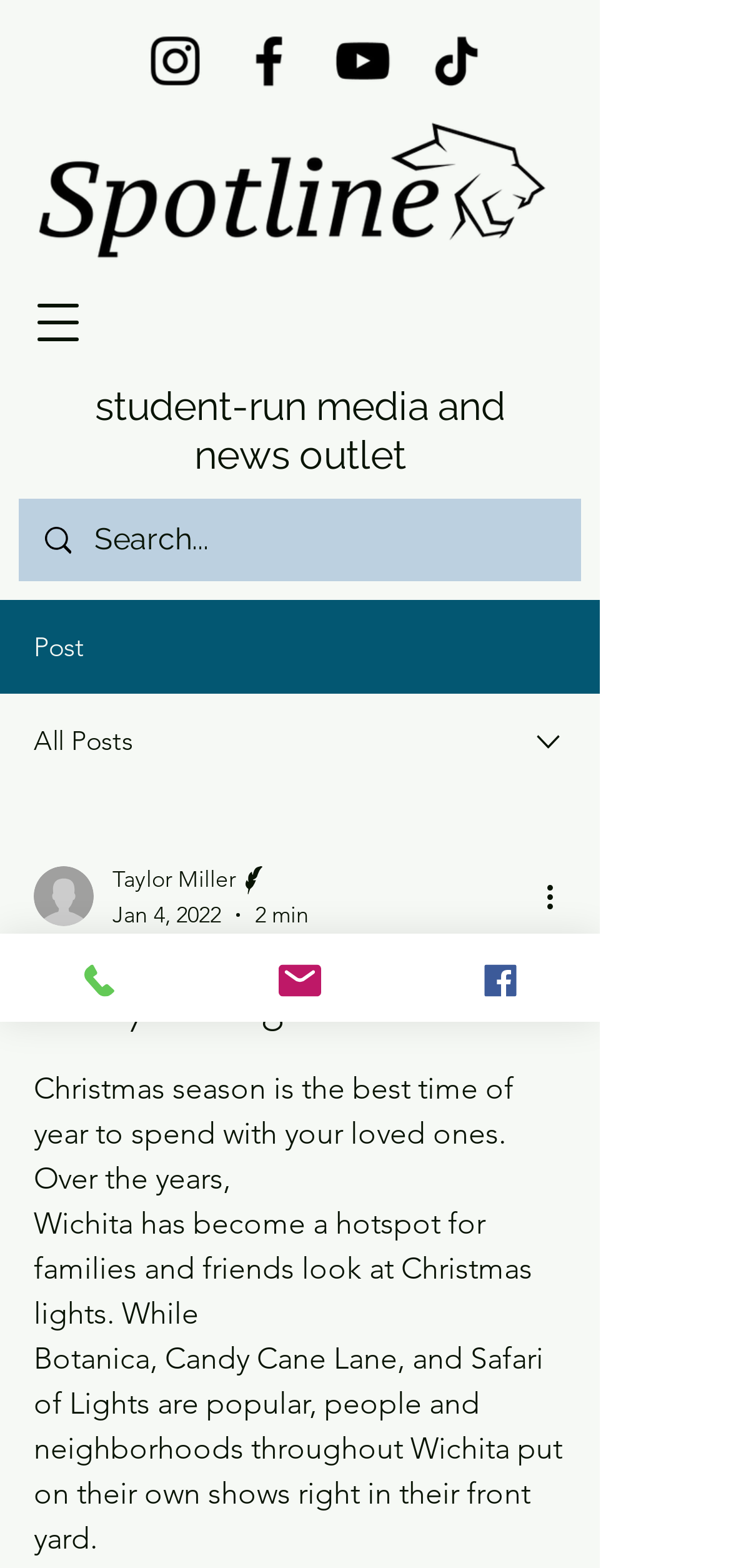Please specify the bounding box coordinates of the element that should be clicked to execute the given instruction: 'Visit Facebook page'. Ensure the coordinates are four float numbers between 0 and 1, expressed as [left, top, right, bottom].

[0.323, 0.018, 0.413, 0.06]